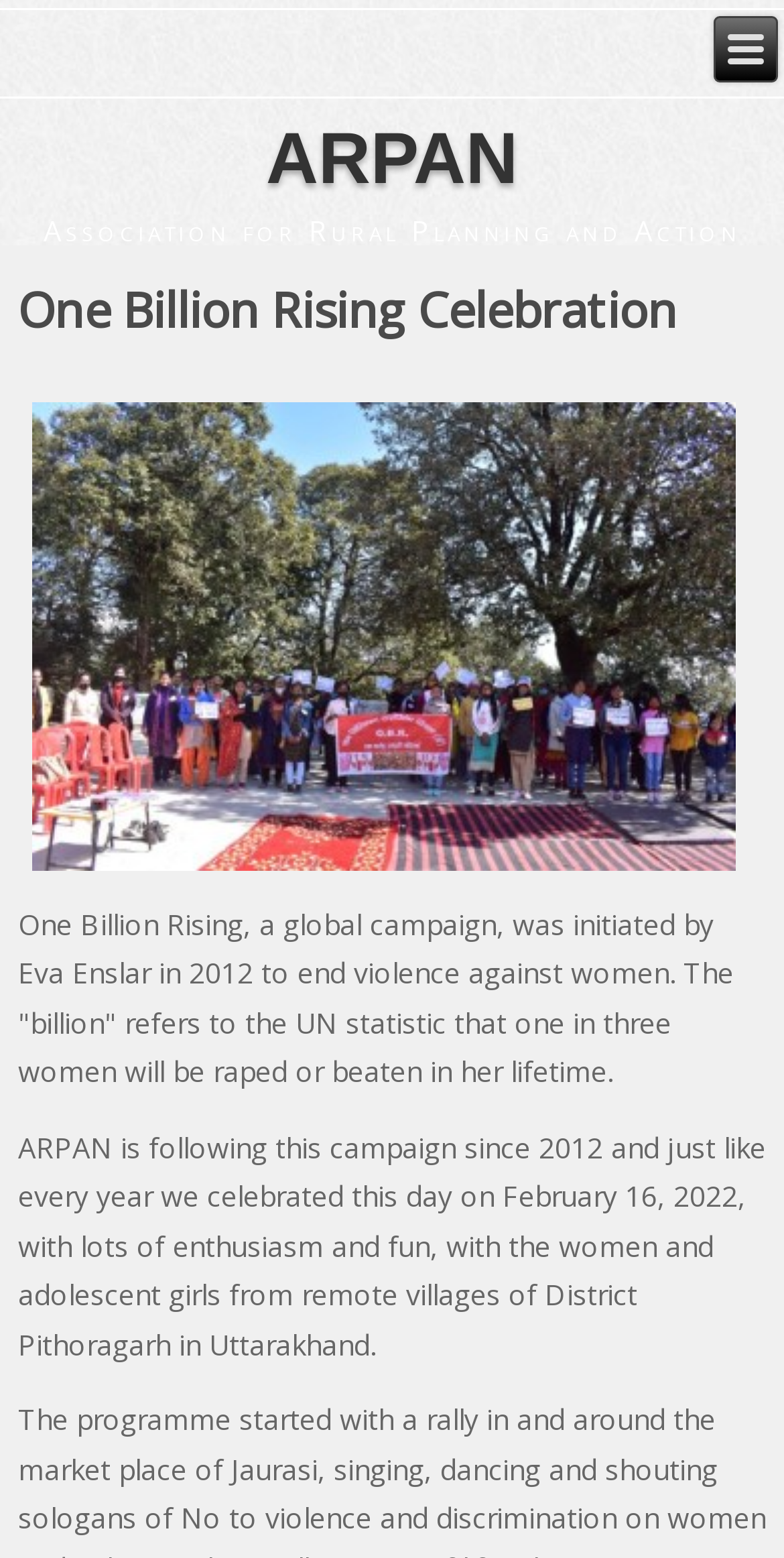When did ARPAN celebrate One Billion Rising day?
Answer the question using a single word or phrase, according to the image.

February 16, 2022